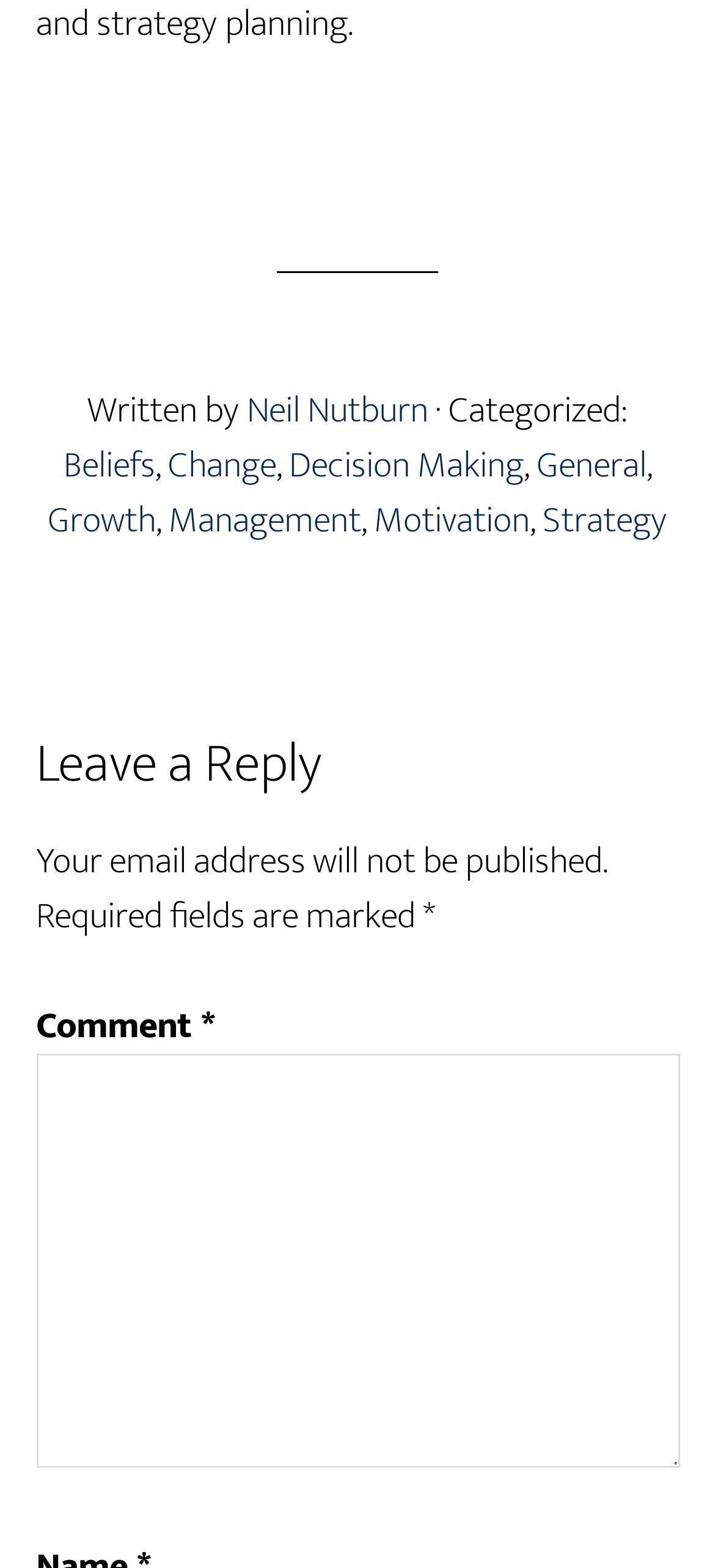Please identify the coordinates of the bounding box for the clickable region that will accomplish this instruction: "Write a comment".

[0.05, 0.672, 0.95, 0.936]